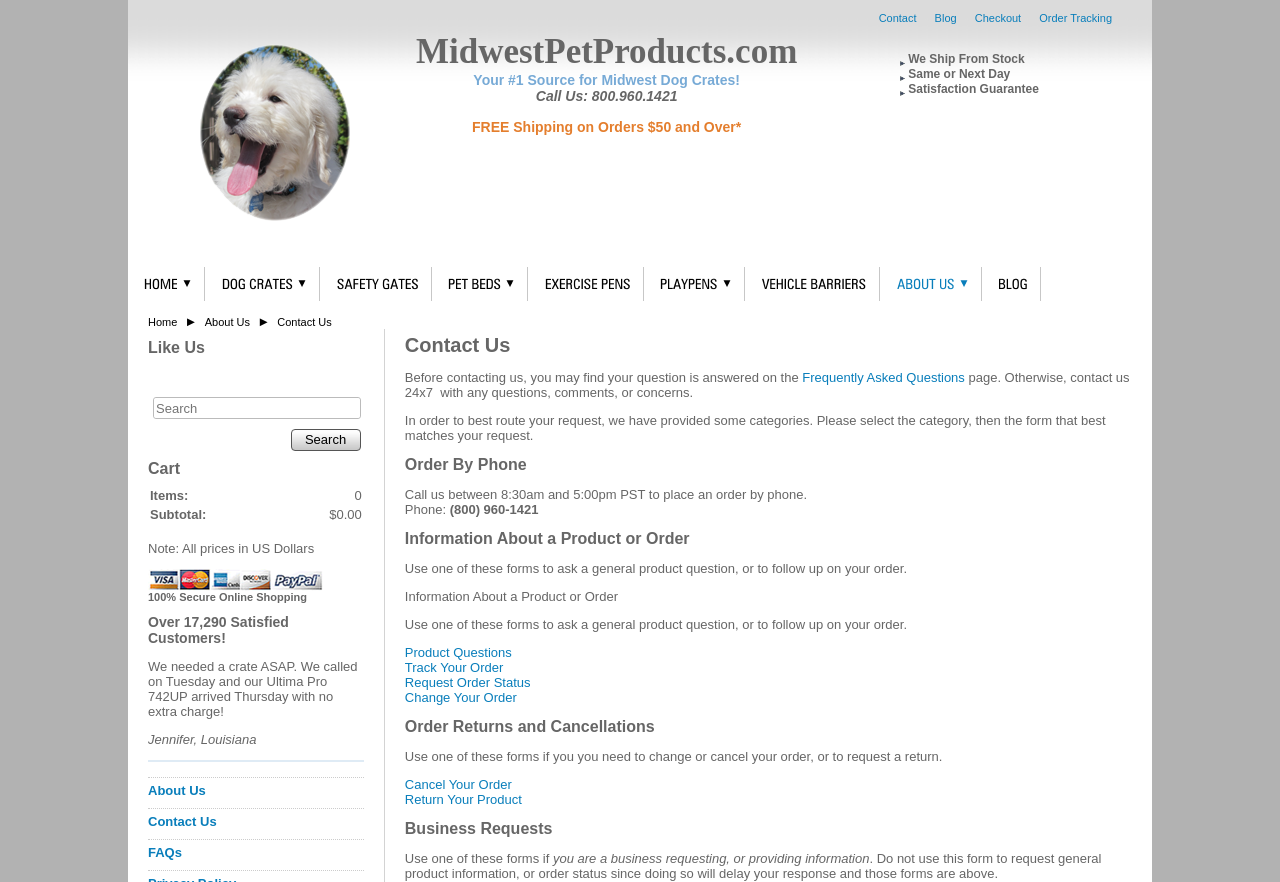Please determine the bounding box coordinates for the element that should be clicked to follow these instructions: "Click on the 'Contact' link".

[0.686, 0.014, 0.716, 0.027]